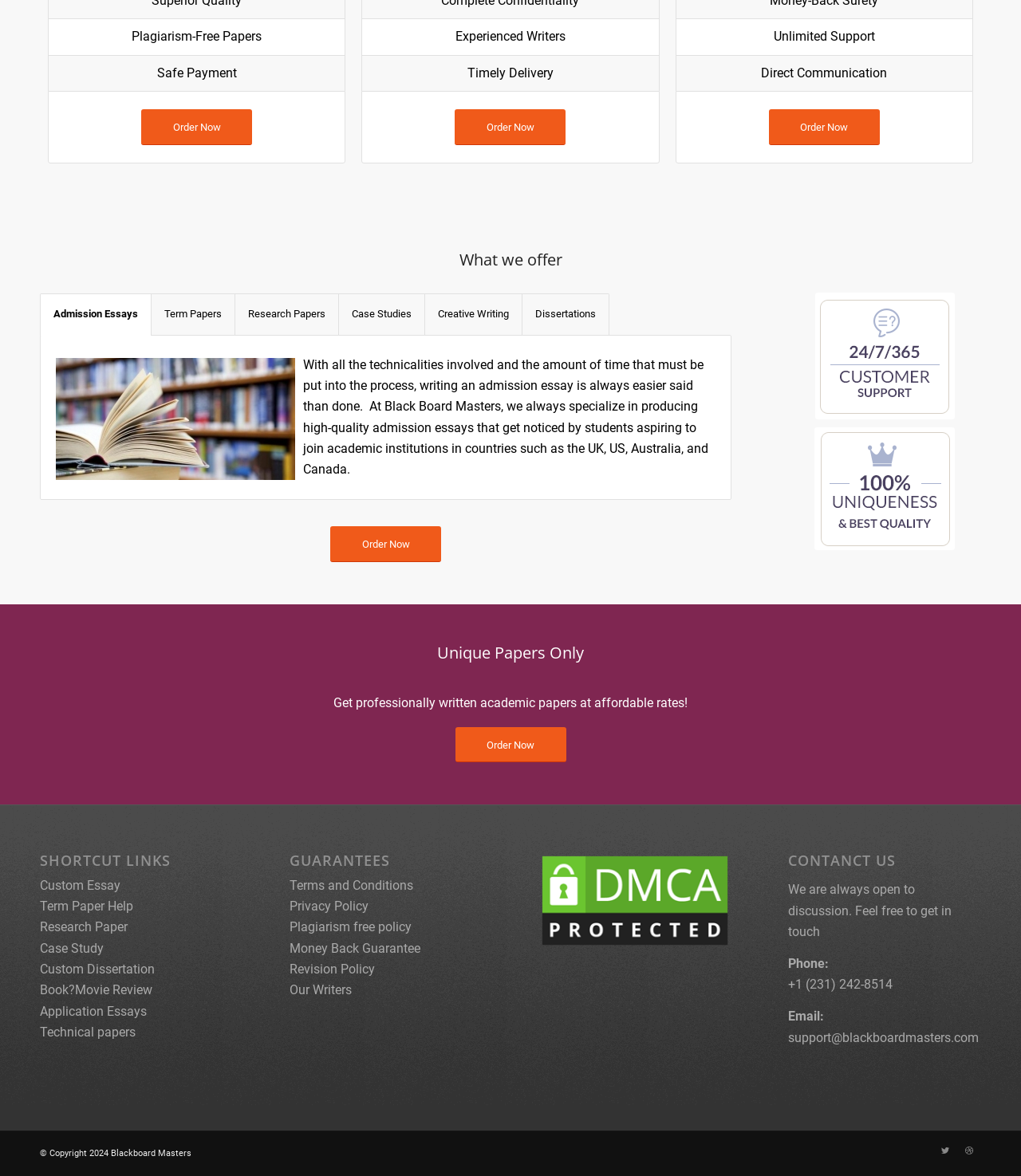How can I contact Blackboard Masters?
Examine the webpage screenshot and provide an in-depth answer to the question.

The webpage provides contact information, including a phone number (+1 (231) 242-8514) and an email address (support@blackboardmasters.com), allowing customers to get in touch with the company.